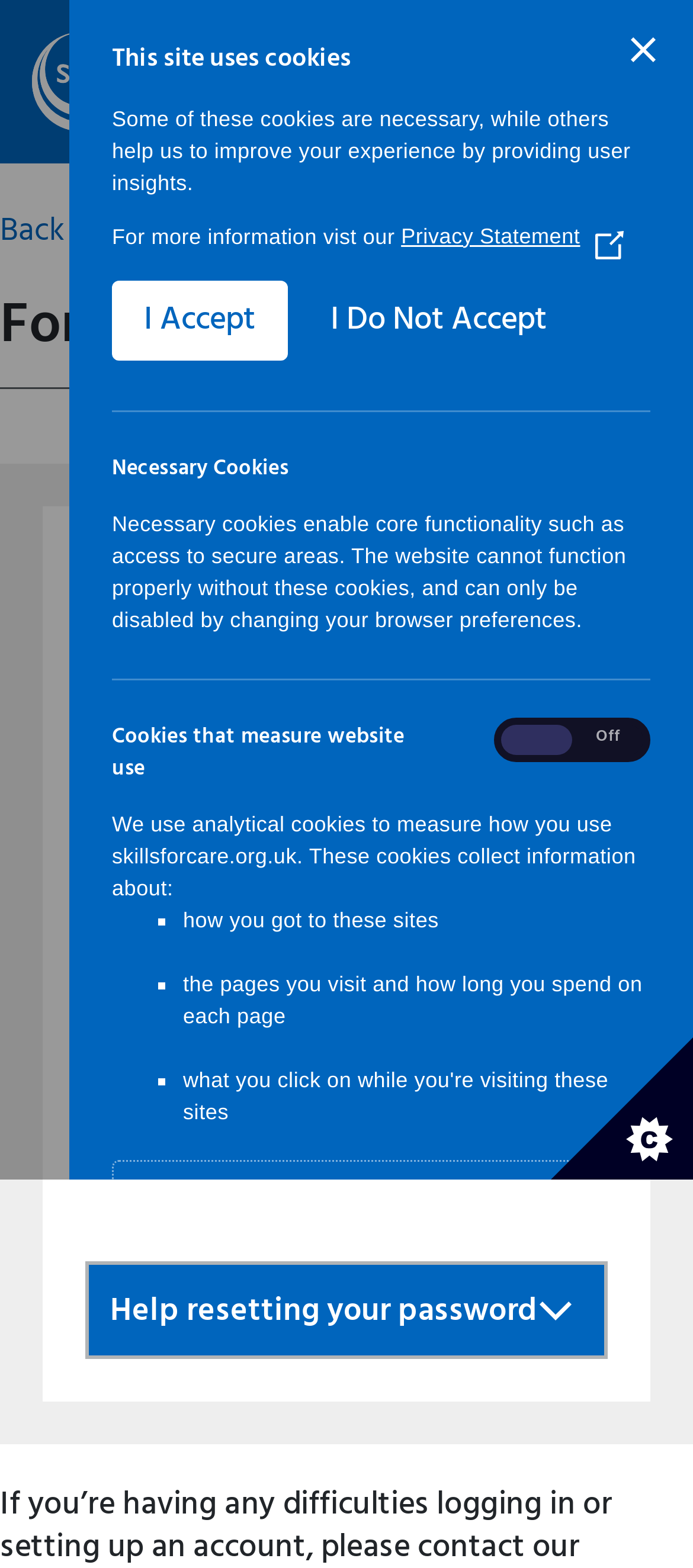Analyze the image and answer the question with as much detail as possible: 
What is the purpose of the webpage?

The purpose of the webpage is to help users who forgot their password, as indicated by the heading 'Forgot my password' and the presence of a form to enter an email to receive password reset instructions.